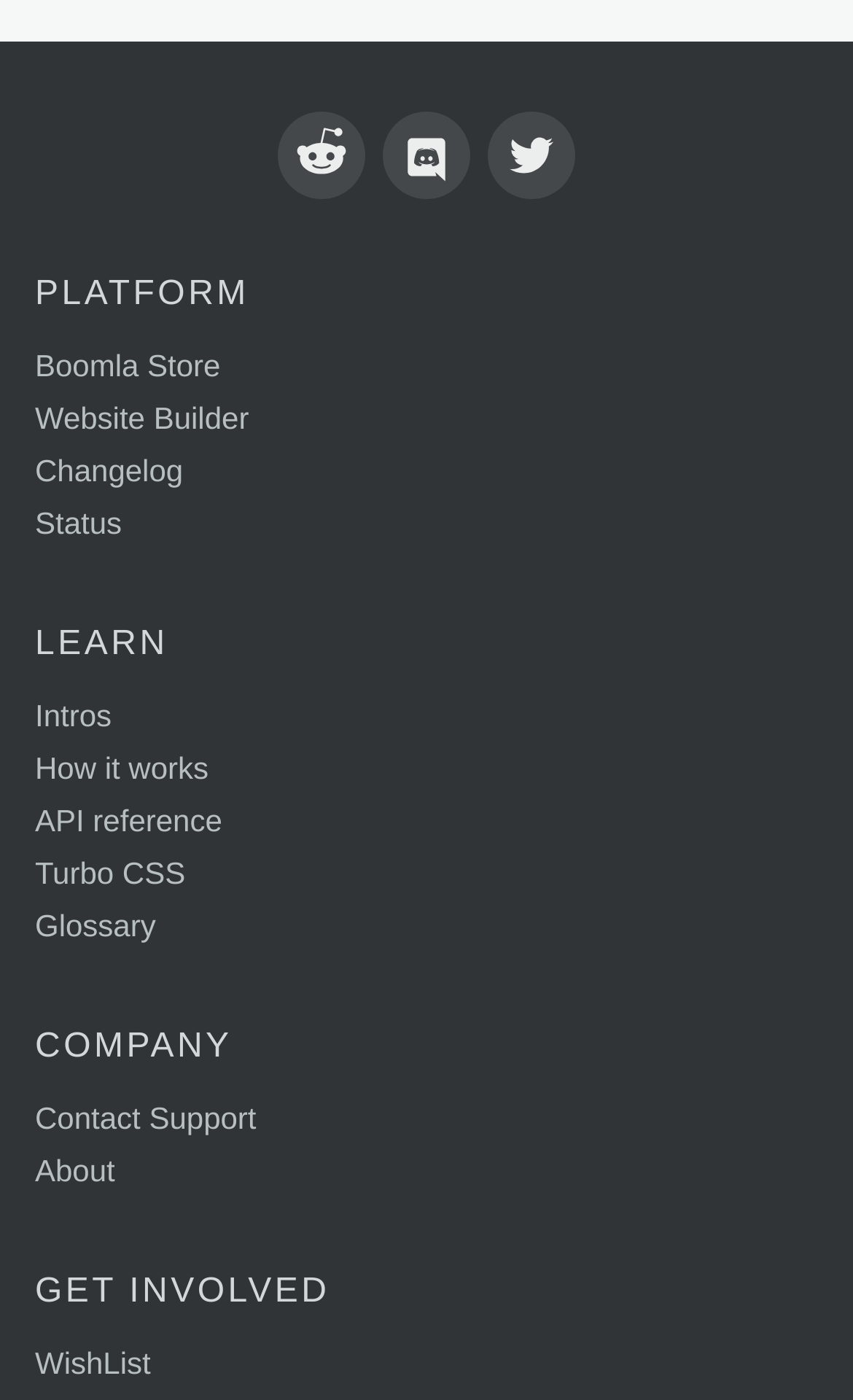How many social media links are present on the webpage?
Refer to the image and provide a concise answer in one word or phrase.

3